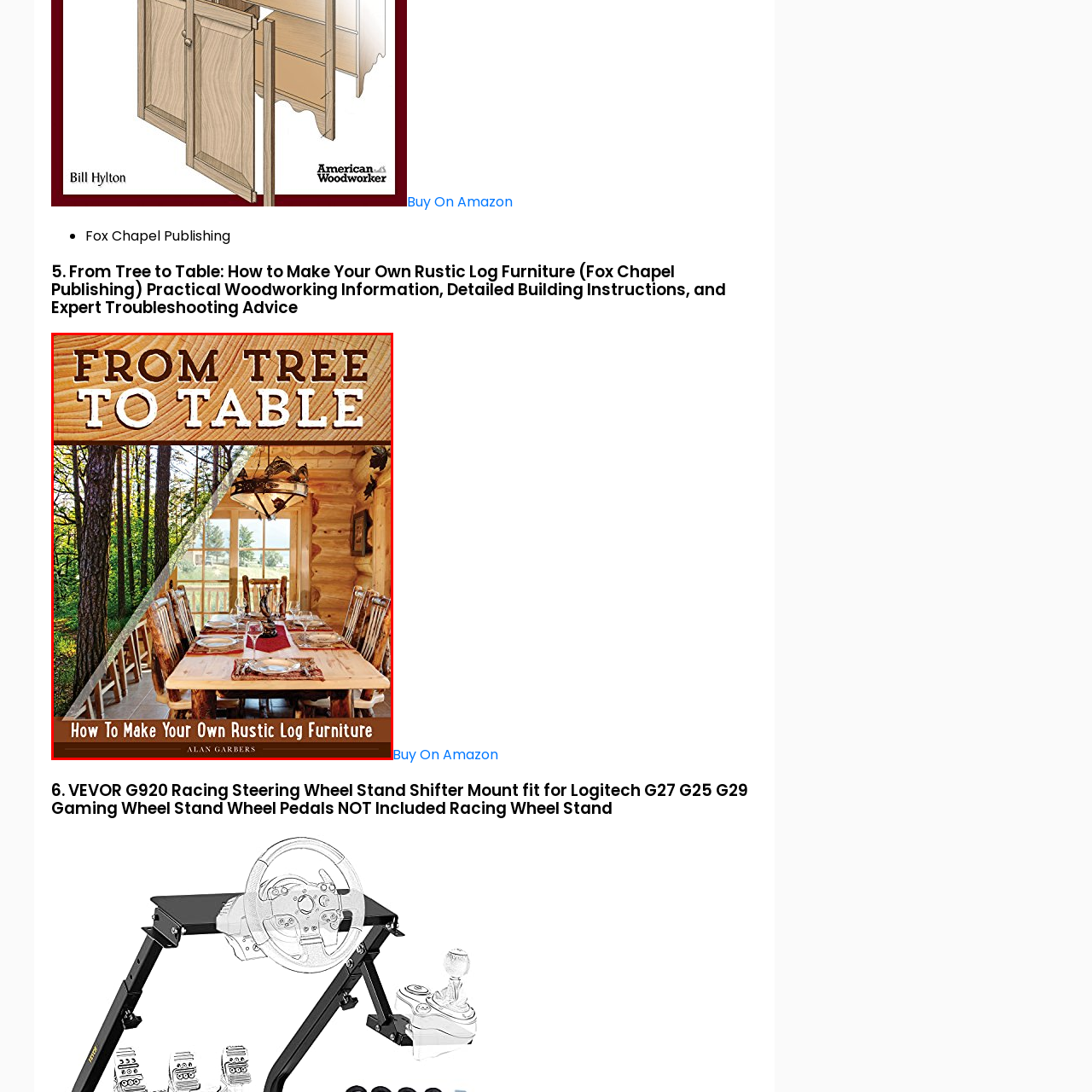Describe in detail what is depicted in the image enclosed by the red lines.

The image showcases the cover of the book "From Tree to Table: How to Make Your Own Rustic Log Furniture," authored by Alan Garbers. The design features a striking split-image layout. On the left, there is a serene forest scene with tall trees, emphasizing the source of natural materials for furniture-making. On the right, it displays a beautifully crafted rustic dining area, complete with log furniture, a chandelier, and a table set for a meal, creating an inviting atmosphere. This visual encapsulates the book's focus on practical woodworking and crafting of rustic log furniture, alongside providing detailed building instructions and expert advice for enthusiasts looking to create their own pieces.